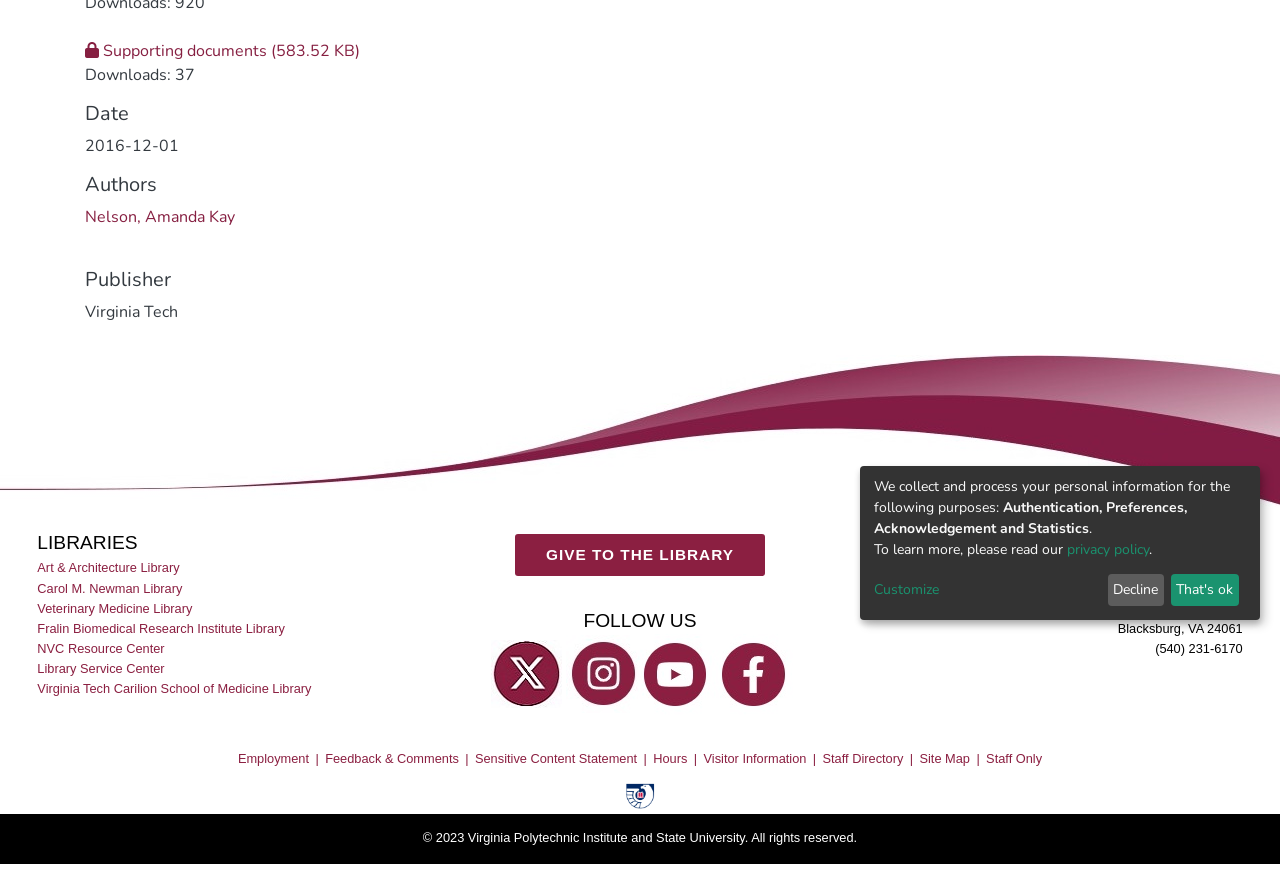Using the description "Fralin Biomedical Research Institute Library", predict the bounding box of the relevant HTML element.

[0.029, 0.696, 0.225, 0.719]